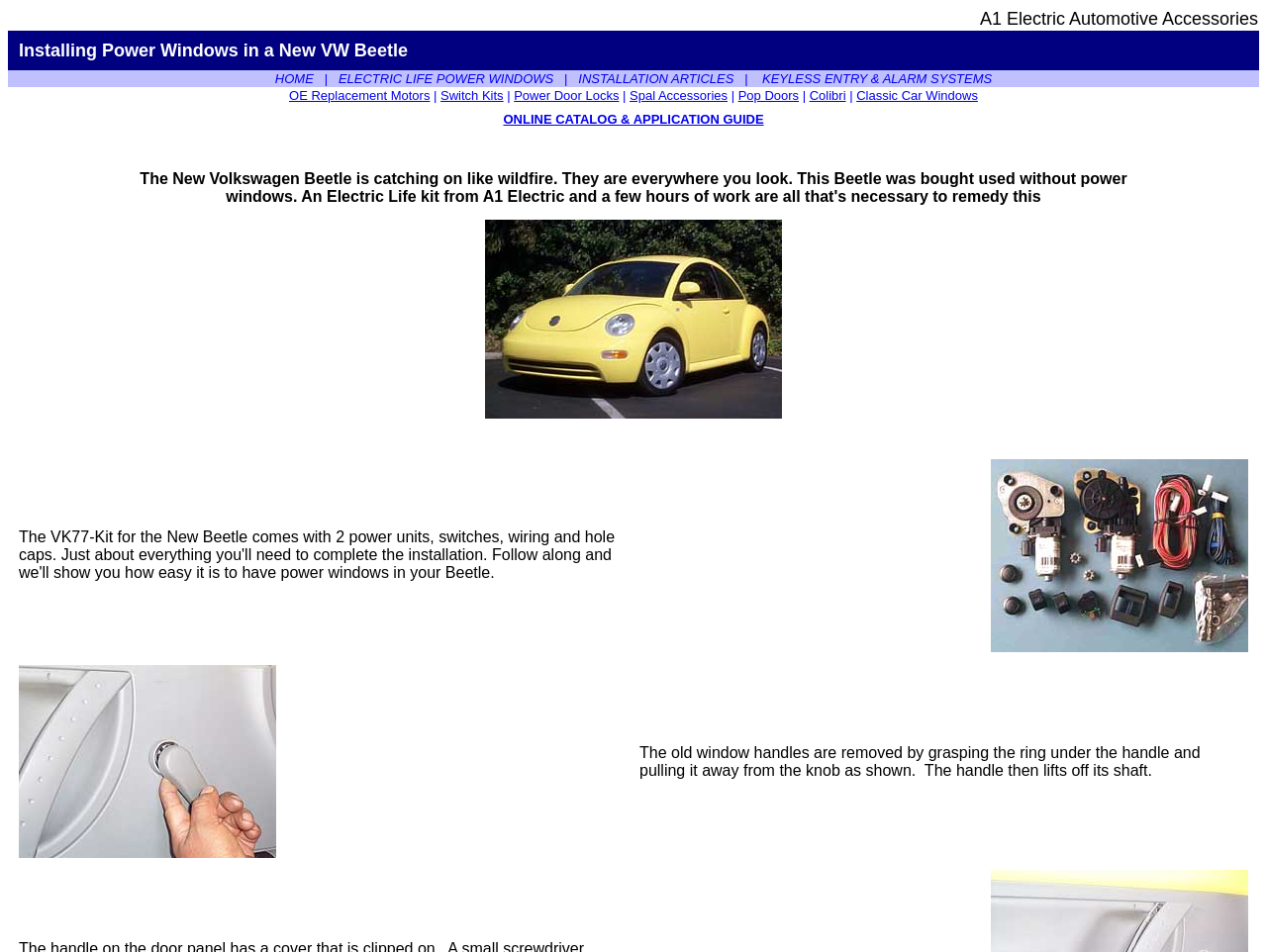Respond to the question below with a single word or phrase: What is being removed in the third image?

VW crank handle